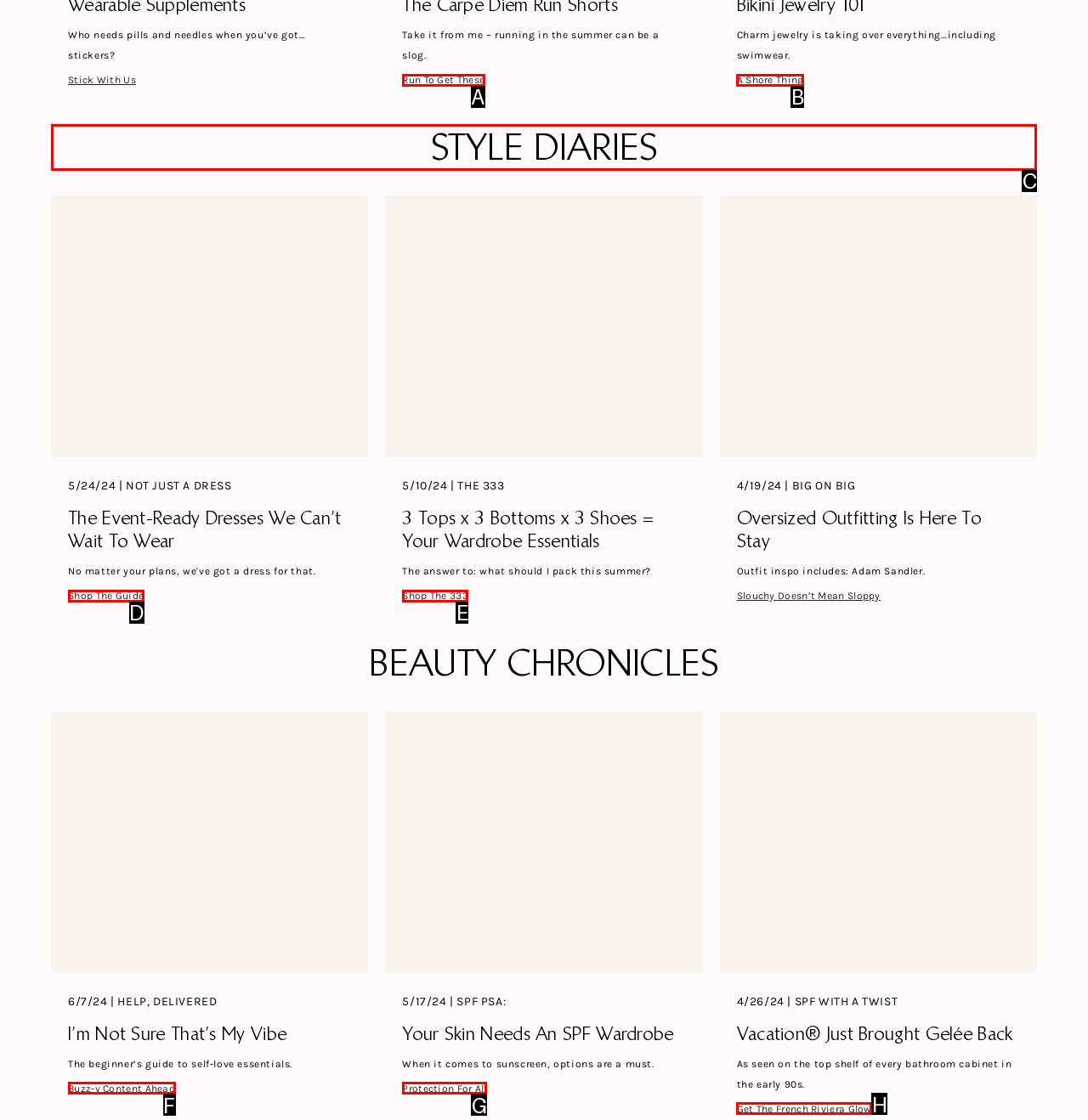Choose the HTML element to click for this instruction: Read 'STYLE DIARIES' Answer with the letter of the correct choice from the given options.

C